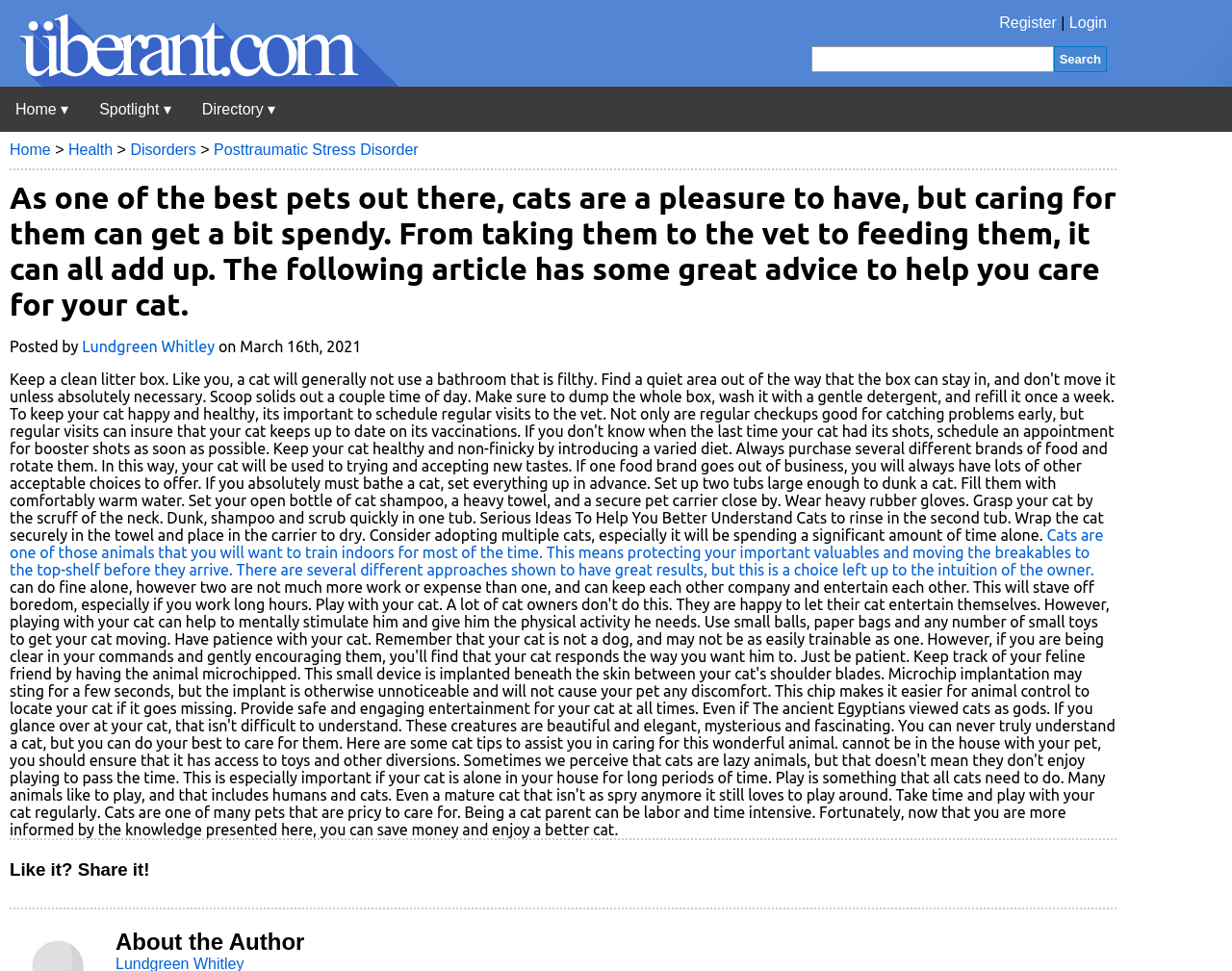What is the position of the search button?
Please provide a detailed answer to the question.

The search button is located in the top right corner of the page, as indicated by the bounding box coordinates [0.855, 0.048, 0.898, 0.074] which shows that it is positioned near the top and right edges of the page.